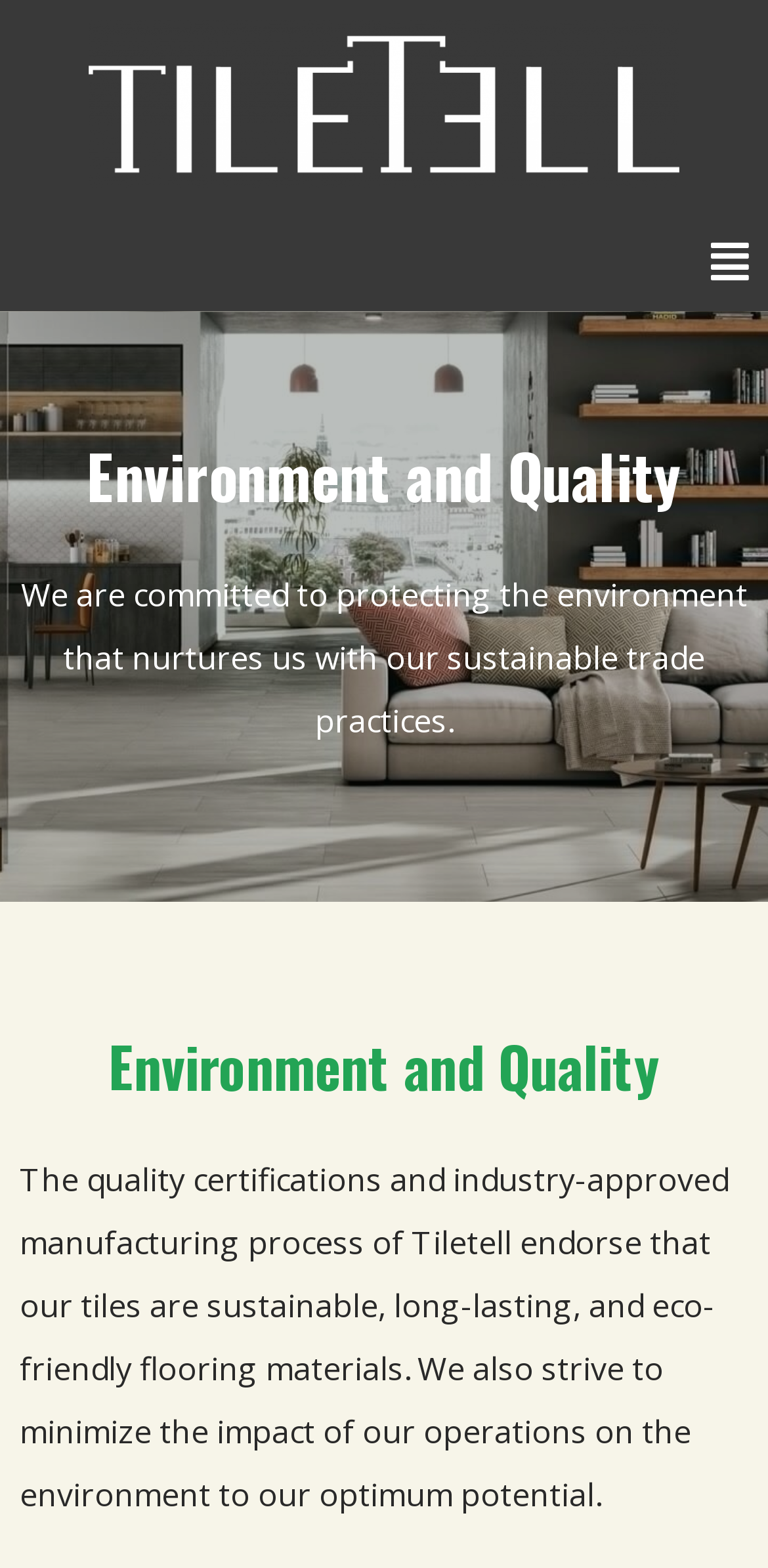Analyze the image and answer the question with as much detail as possible: 
What are the characteristics of Tiletell's tiles?

According to the webpage, the quality certifications and industry-approved manufacturing process of Tiletell endorse that their tiles are sustainable, long-lasting, and eco-friendly flooring materials.